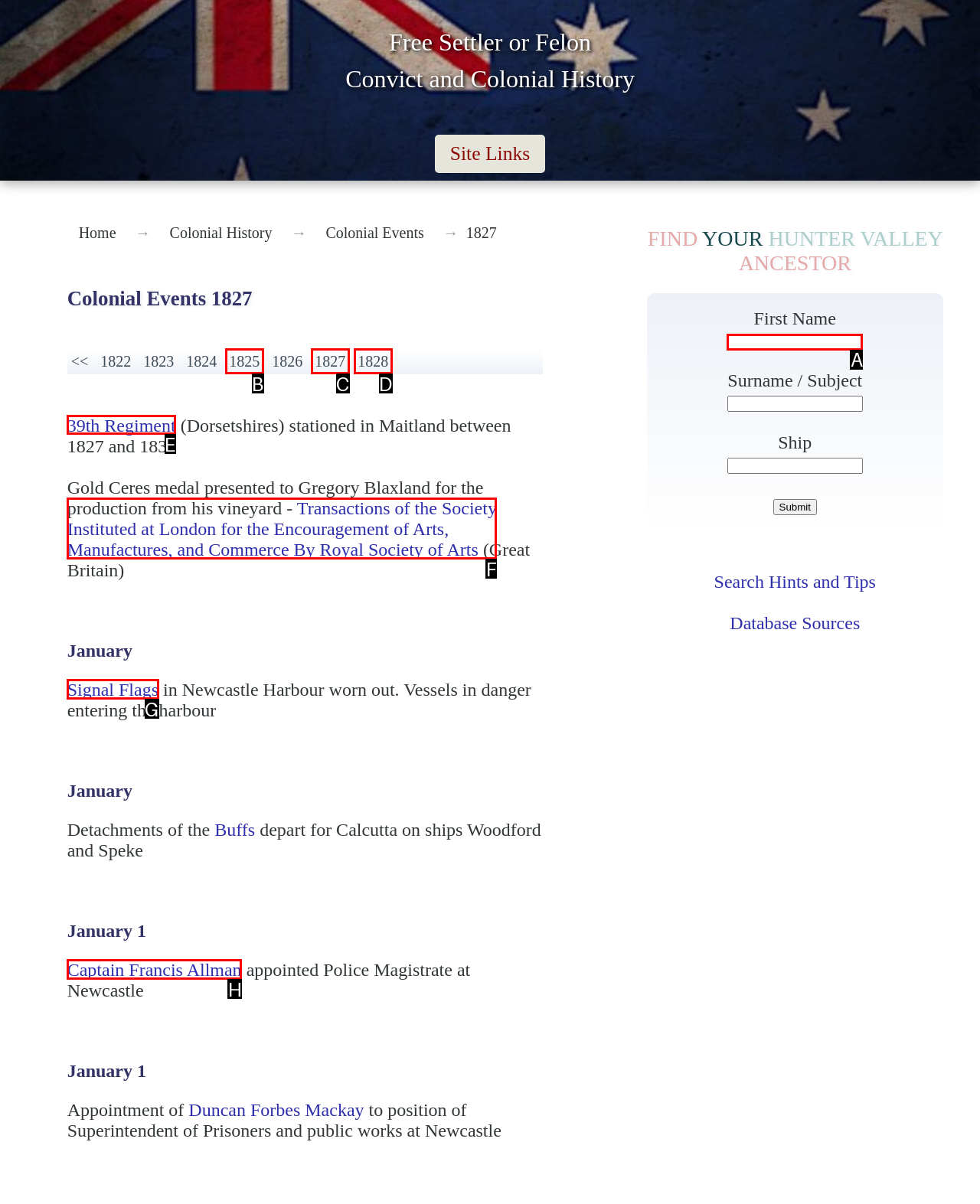Choose the HTML element that needs to be clicked for the given task: Read about the 39th Regiment Respond by giving the letter of the chosen option.

E